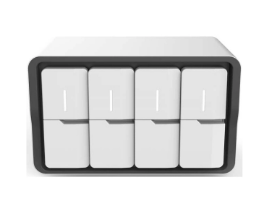Offer a detailed narrative of the scene depicted in the image.

This image showcases a modern laboratory device known as a "Chip-based PCR Detection System." The device features a sleek, minimalist design with a white exterior and subtle black accents. It presents a series of compact compartments, likely intended for sample storage, which reflect contemporary trends in laboratory equipment aimed at efficiency and ease of use. Each compartment is fitted with a simple yet functional closure mechanism, emphasizing the system's practicality in automated laboratory environments. This equipment is designed to enhance the accuracy and speed of PCR (Polymerase Chain Reaction) processes, making it an essential tool for researchers engaged in molecular biology and related fields.